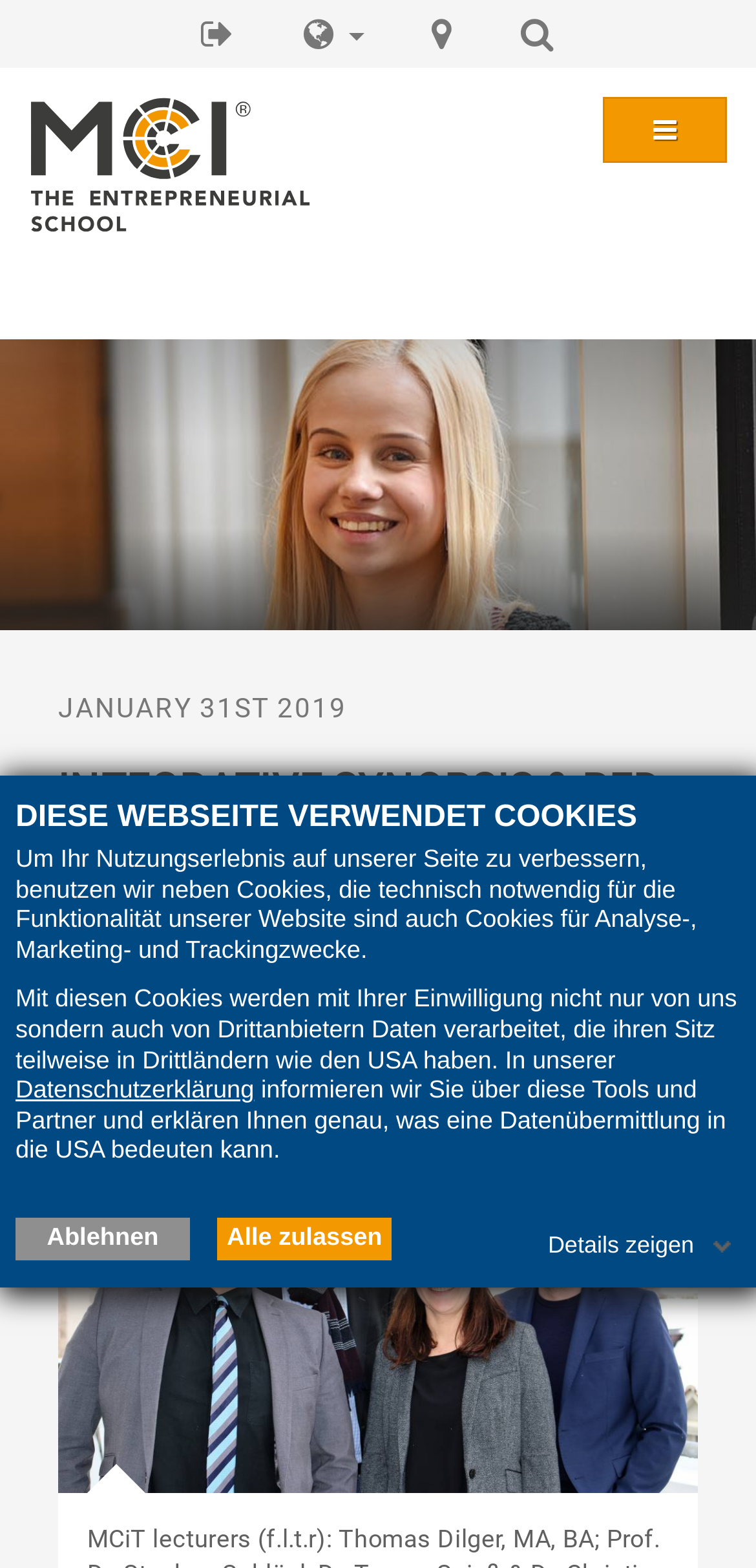Respond to the following query with just one word or a short phrase: 
What is the logo of the website?

MCI Innsbruck